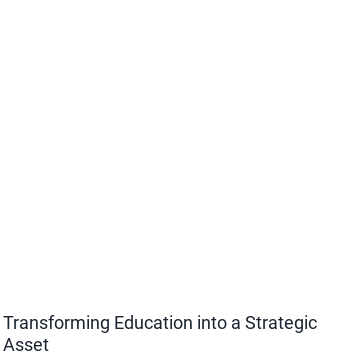Describe every detail you can see in the image.

The image is titled "Transforming Education into a Strategic Asset." It appears to be part of an article that explores the evolving role of education in modern society, emphasizing how educational institutions can leverage resources and opportunities to enhance their strategic importance. This theme suggests a focus on innovative practices, technological integration, and strategic management within educational frameworks, highlighting the critical impact of education on workforce development and organizational success. The accompanying content likely discusses various strategies for educational institutions to position themselves as vital contributors to both economic and social progress.